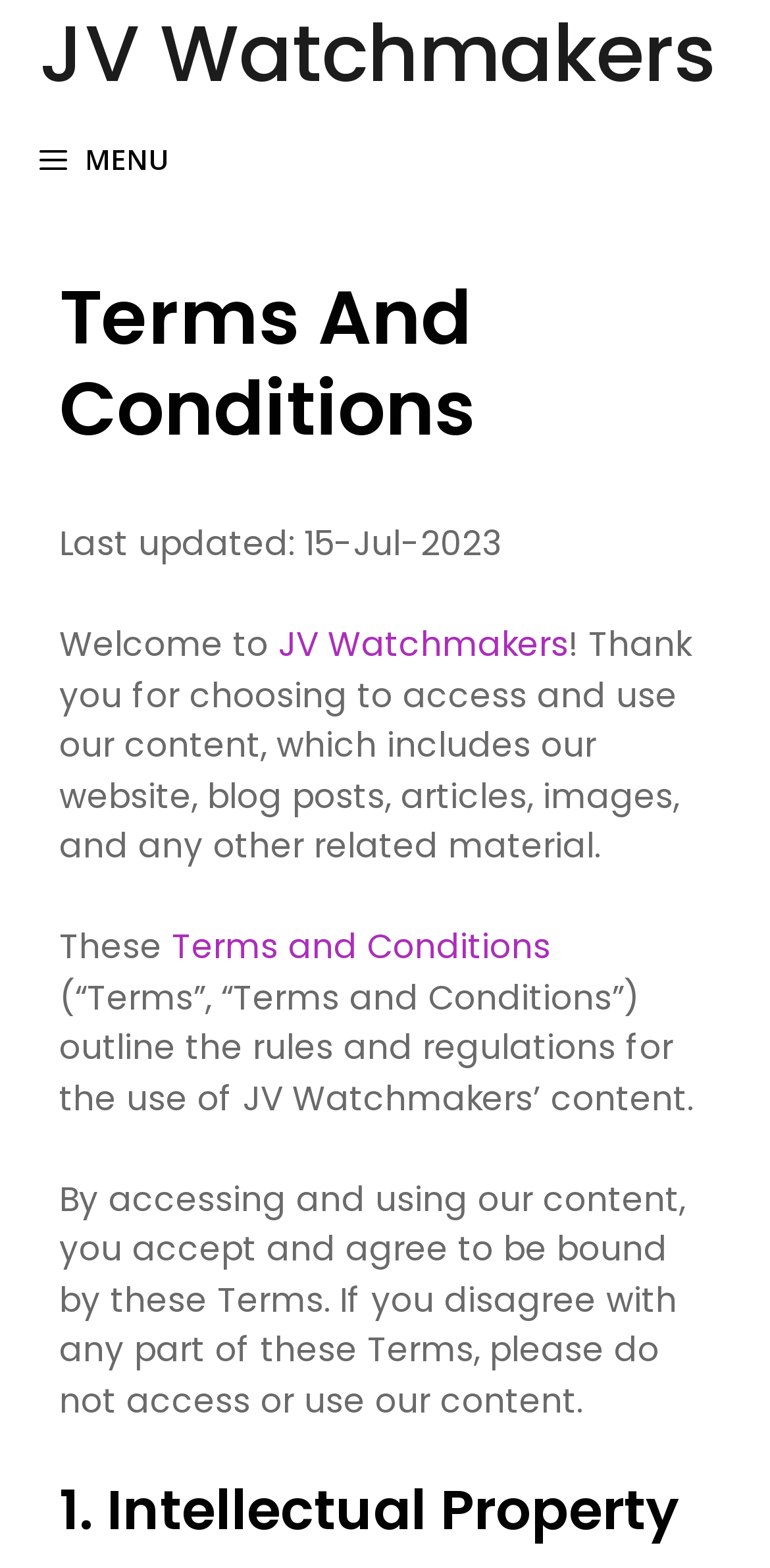Bounding box coordinates are to be given in the format (top-left x, top-left y, bottom-right x, bottom-right y). All values must be floating point numbers between 0 and 1. Provide the bounding box coordinate for the UI element described as: Menu

[0.0, 0.068, 0.269, 0.136]